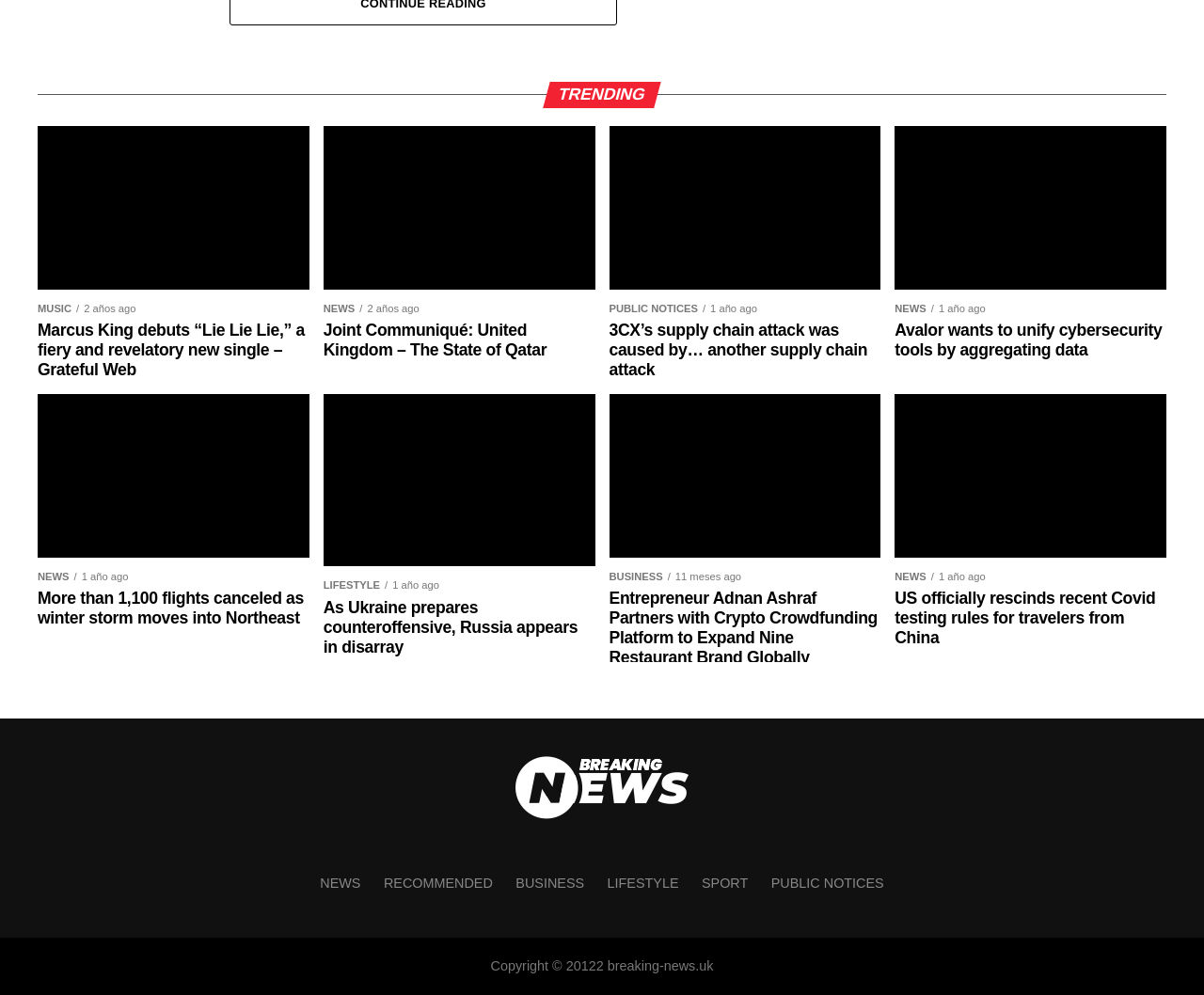Based on the image, provide a detailed and complete answer to the question: 
What is the tone of the article?

The tone of the article can be inferred from the language and content of the static text elements. The text discusses Russia's military shortcomings and internal conflicts in a critical and objective tone, suggesting that the author is presenting a negative view of Russia's military readiness.